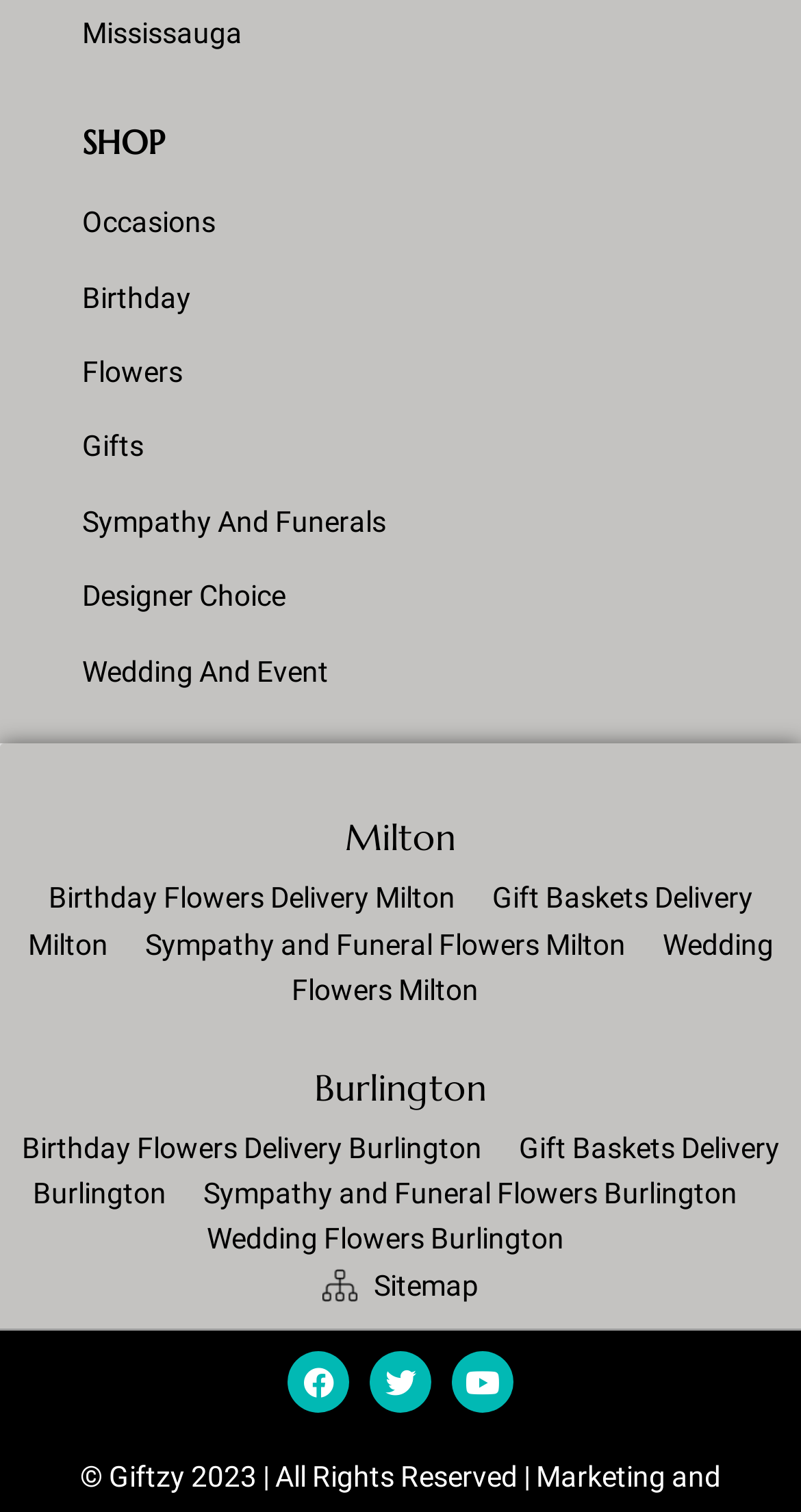Please specify the bounding box coordinates of the element that should be clicked to execute the given instruction: 'Go to Sympathy and Funeral Flowers in Burlington'. Ensure the coordinates are four float numbers between 0 and 1, expressed as [left, top, right, bottom].

[0.254, 0.778, 0.959, 0.8]